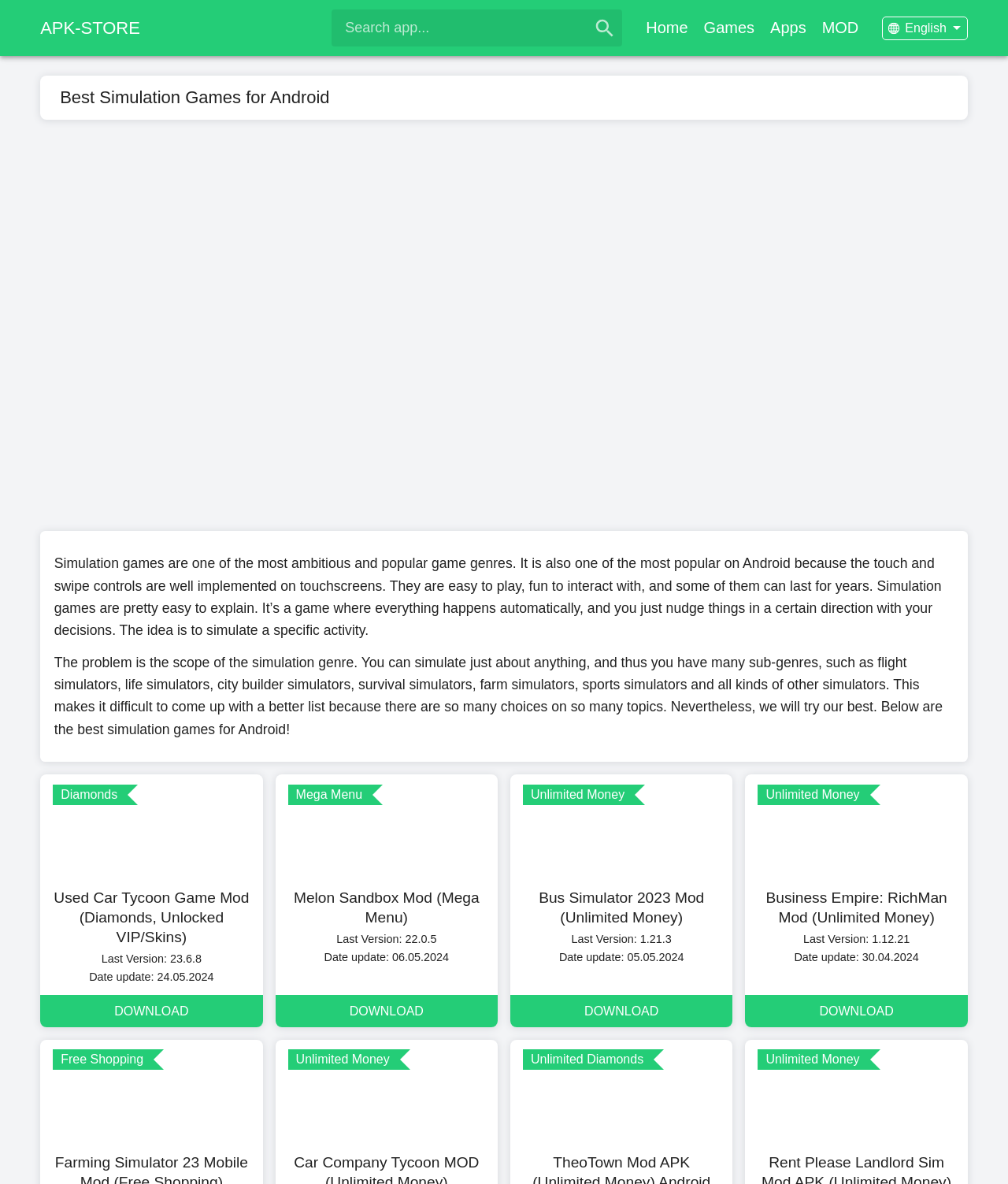Locate the bounding box coordinates of the element to click to perform the following action: 'Switch to English language'. The coordinates should be given as four float values between 0 and 1, in the form of [left, top, right, bottom].

[0.875, 0.014, 0.96, 0.034]